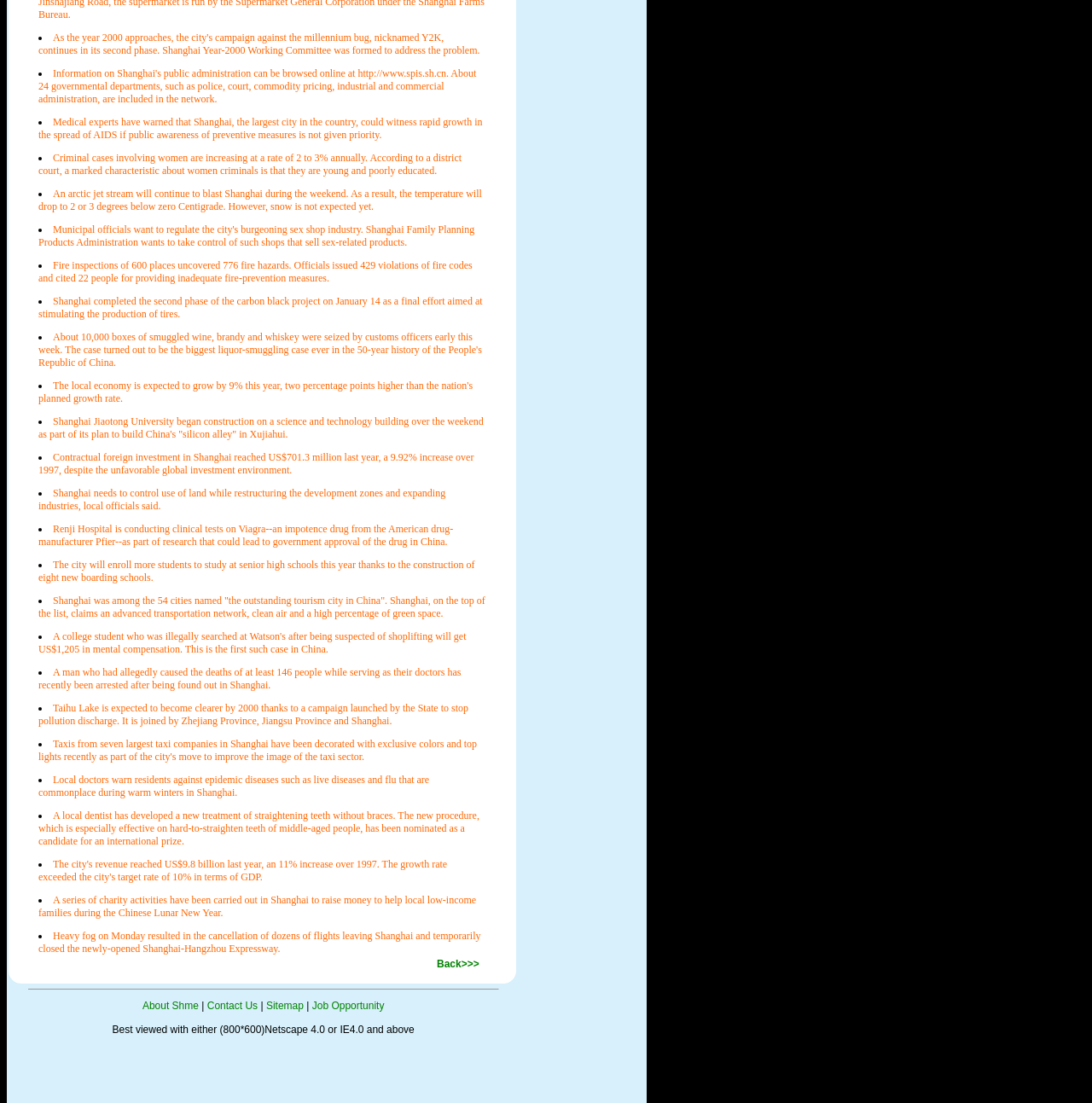How many images are on the webpage?
From the image, provide a succinct answer in one word or a short phrase.

3